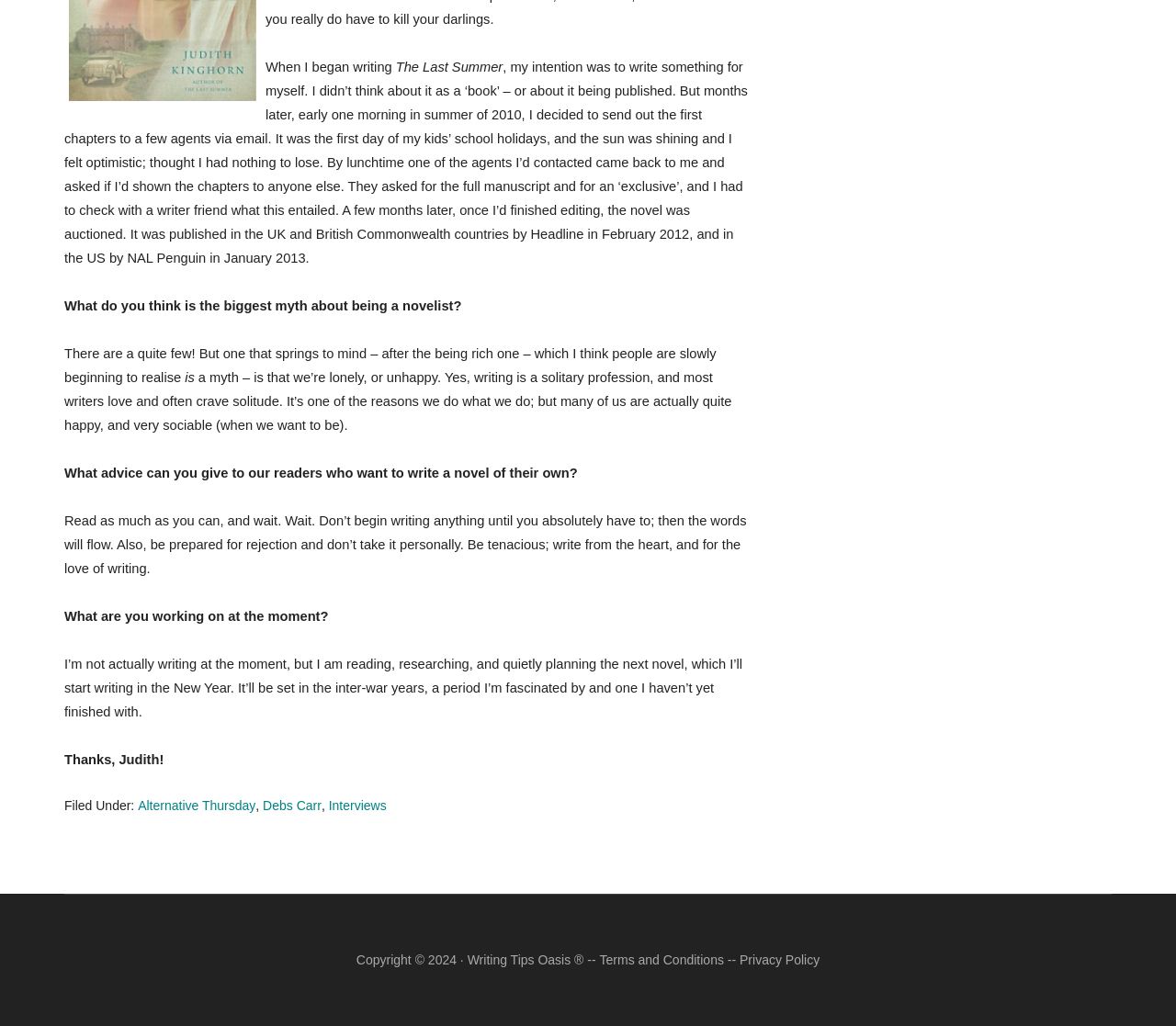What is the name of the website?
Refer to the screenshot and respond with a concise word or phrase.

Writing Tips Oasis